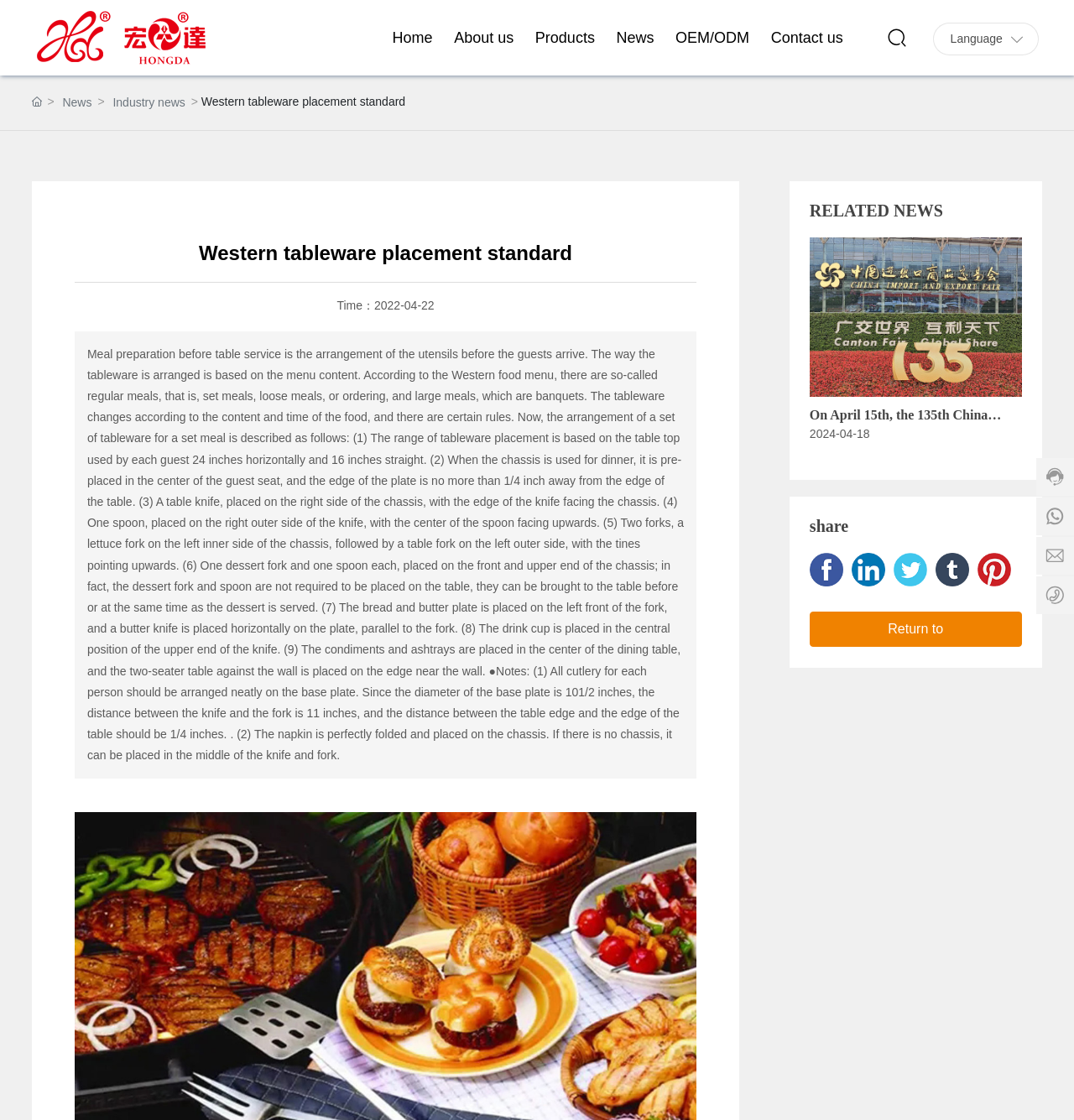Find the bounding box coordinates of the clickable area that will achieve the following instruction: "Click the Contact us link".

[0.708, 0.0, 0.795, 0.067]